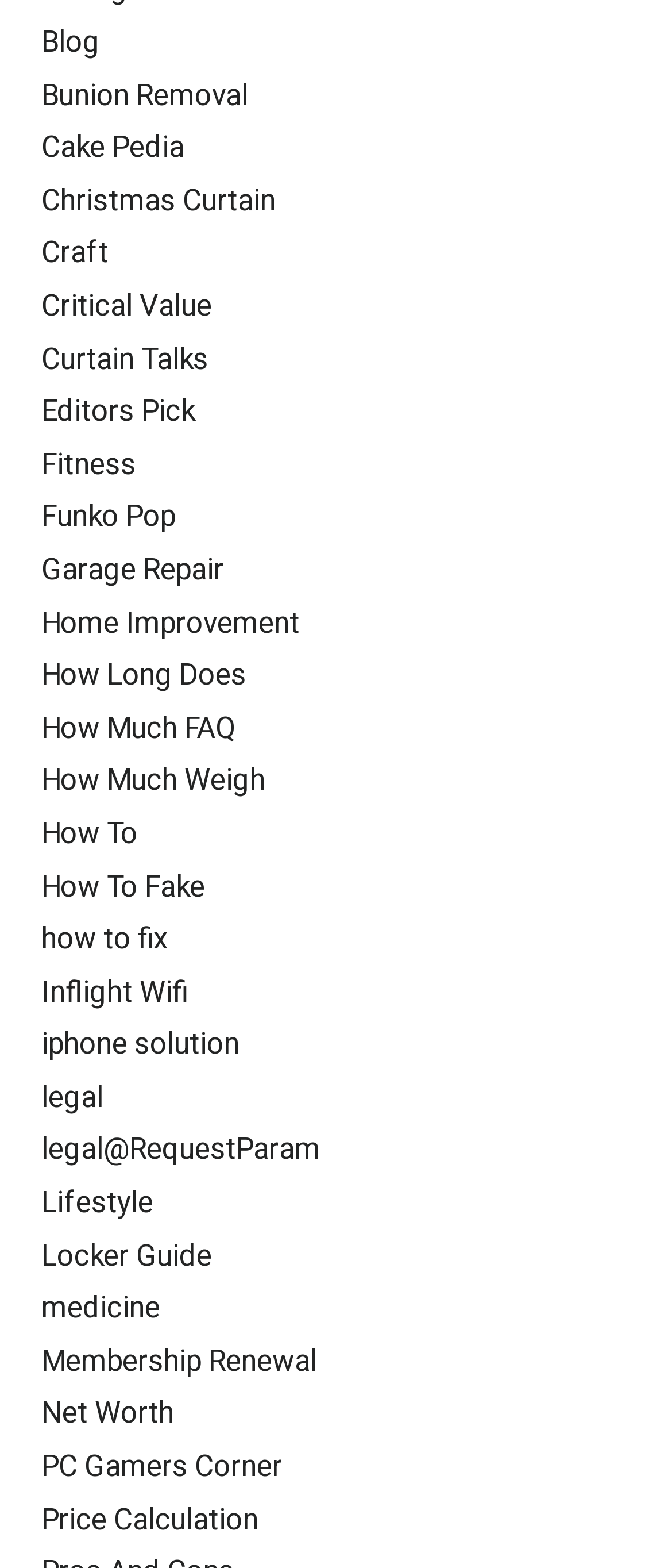Determine the bounding box for the UI element as described: "Home Improvement". The coordinates should be represented as four float numbers between 0 and 1, formatted as [left, top, right, bottom].

[0.062, 0.383, 0.446, 0.411]